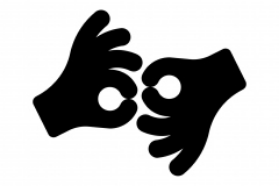Detail every aspect of the image in your caption.

The image features two stylized black hands forming a gesture that symbolizes connection and communication. The hands are depicted in a way that emphasizes the formation of circular shapes between the thumbs and fingers, creating a visual representation of understanding and collaboration. This image could signify inclusivity, cooperation, or a shared effort in various contexts, particularly in disability representation or accessibility initiatives. Such imagery is often used to promote themes of accessibility and community engagement, highlighting the importance of making spaces and events welcoming for everyone.